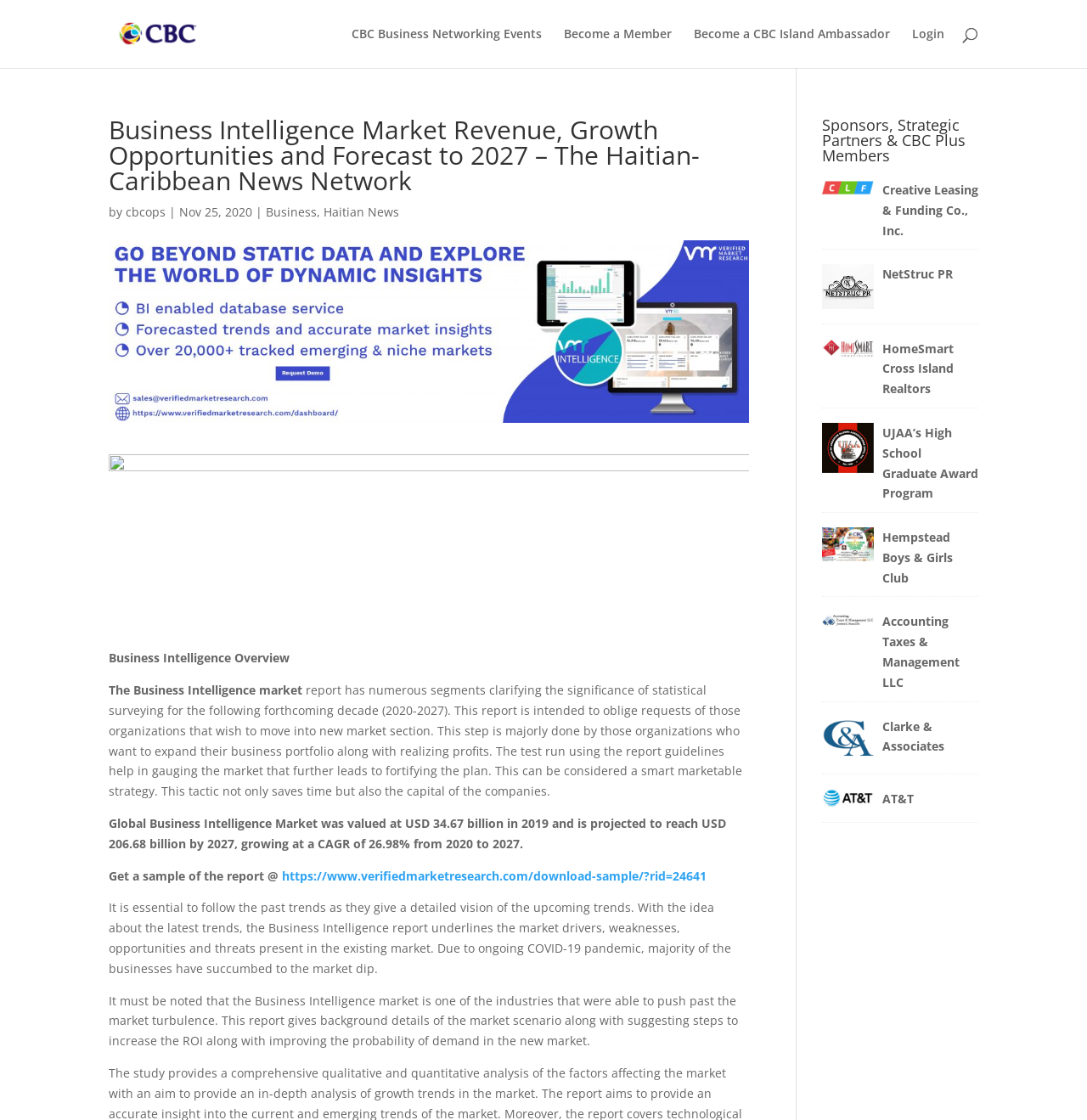What is the topic of this webpage?
Please provide a comprehensive answer based on the information in the image.

Based on the webpage content, I can see that the webpage is discussing the Business Intelligence market, its revenue, growth opportunities, and forecast to 2027. The webpage provides an overview of the market, its segments, and its growth prospects.